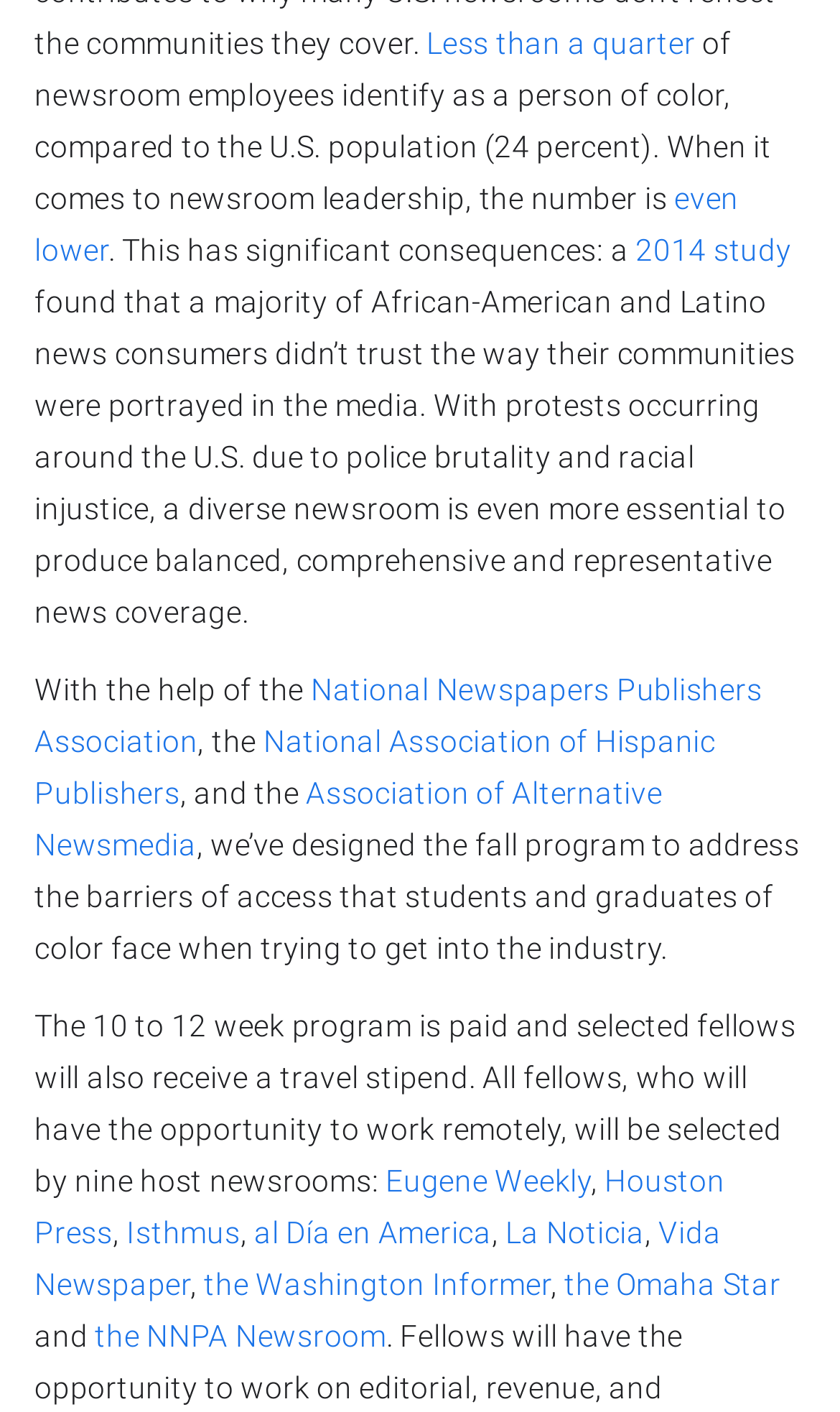Utilize the information from the image to answer the question in detail:
What is the purpose of the fall program?

The text states that 'we’ve designed the fall program to address the barriers of access that students and graduates of color face when trying to get into the industry.' This indicates that the purpose of the fall program is to address the barriers of access faced by students and graduates of color.